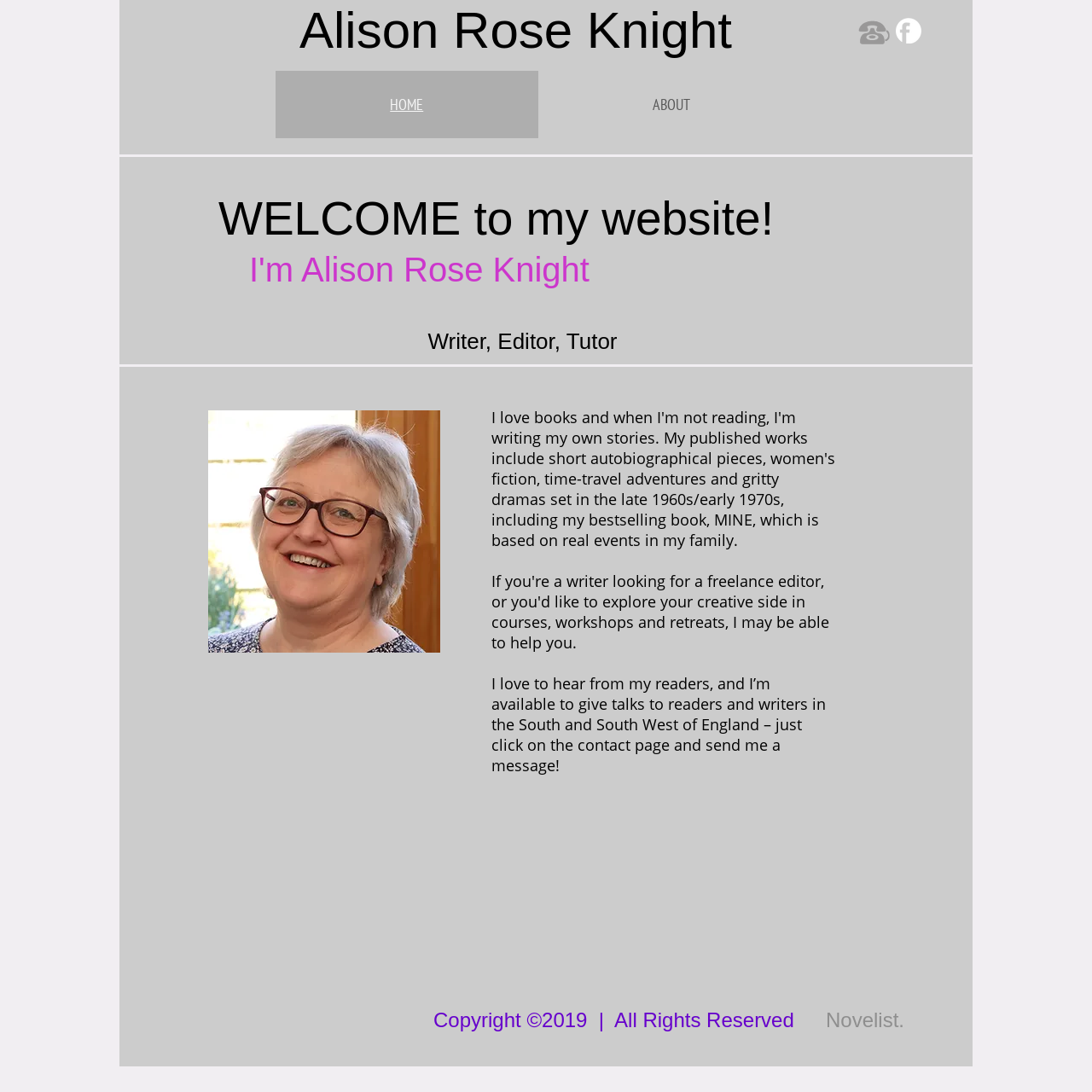How many social media links are there?
Please provide a full and detailed response to the question.

There are two social media links, one for Facebook and one for a phone number, which can be determined by looking at the link elements with the text 'Facebook circle white large' and 'tel-icon'.